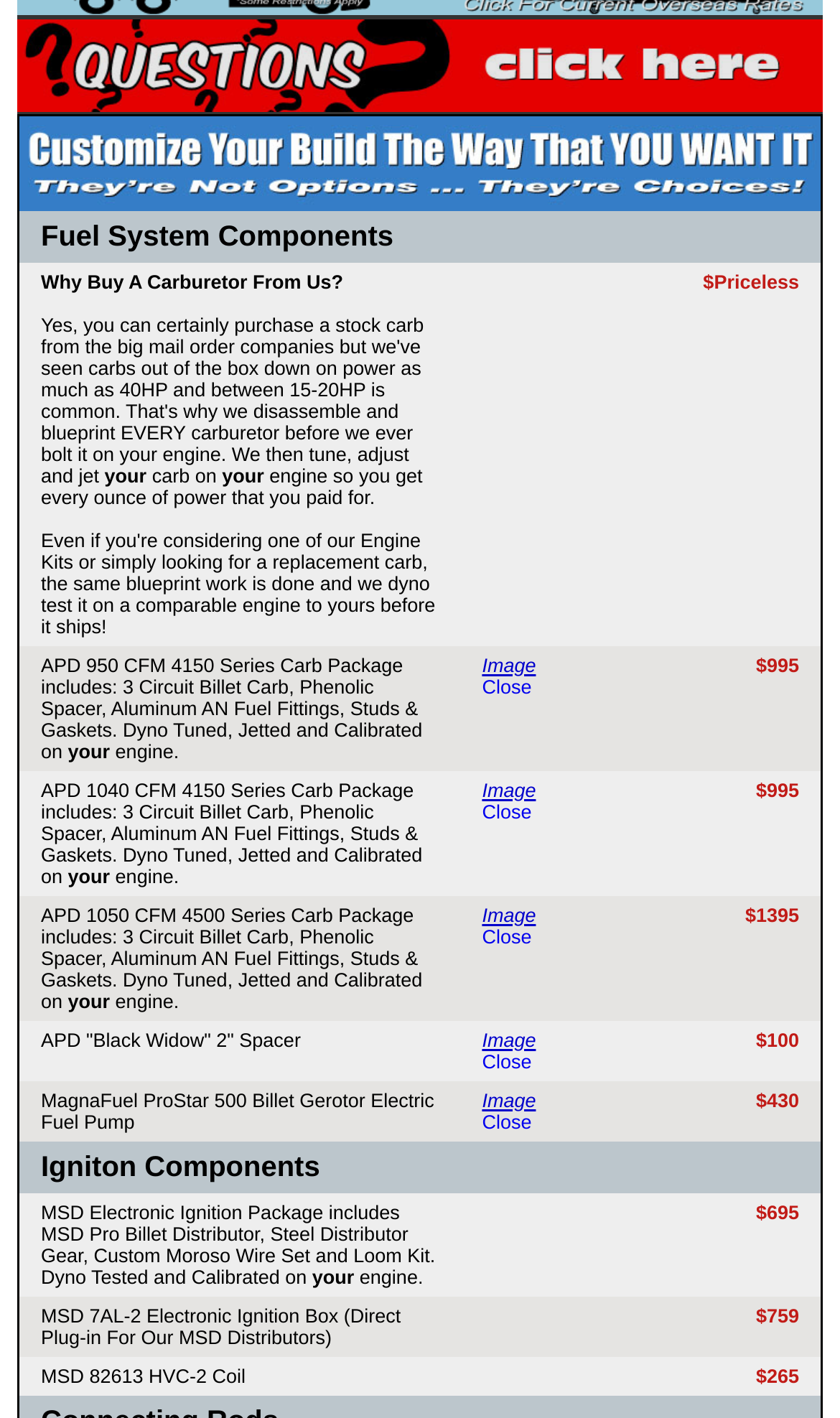Refer to the screenshot and answer the following question in detail:
What is the price of the APD 950 CFM 4150 Series Carb Package?

The price of the APD 950 CFM 4150 Series Carb Package is mentioned in the gridcell as '$995'.